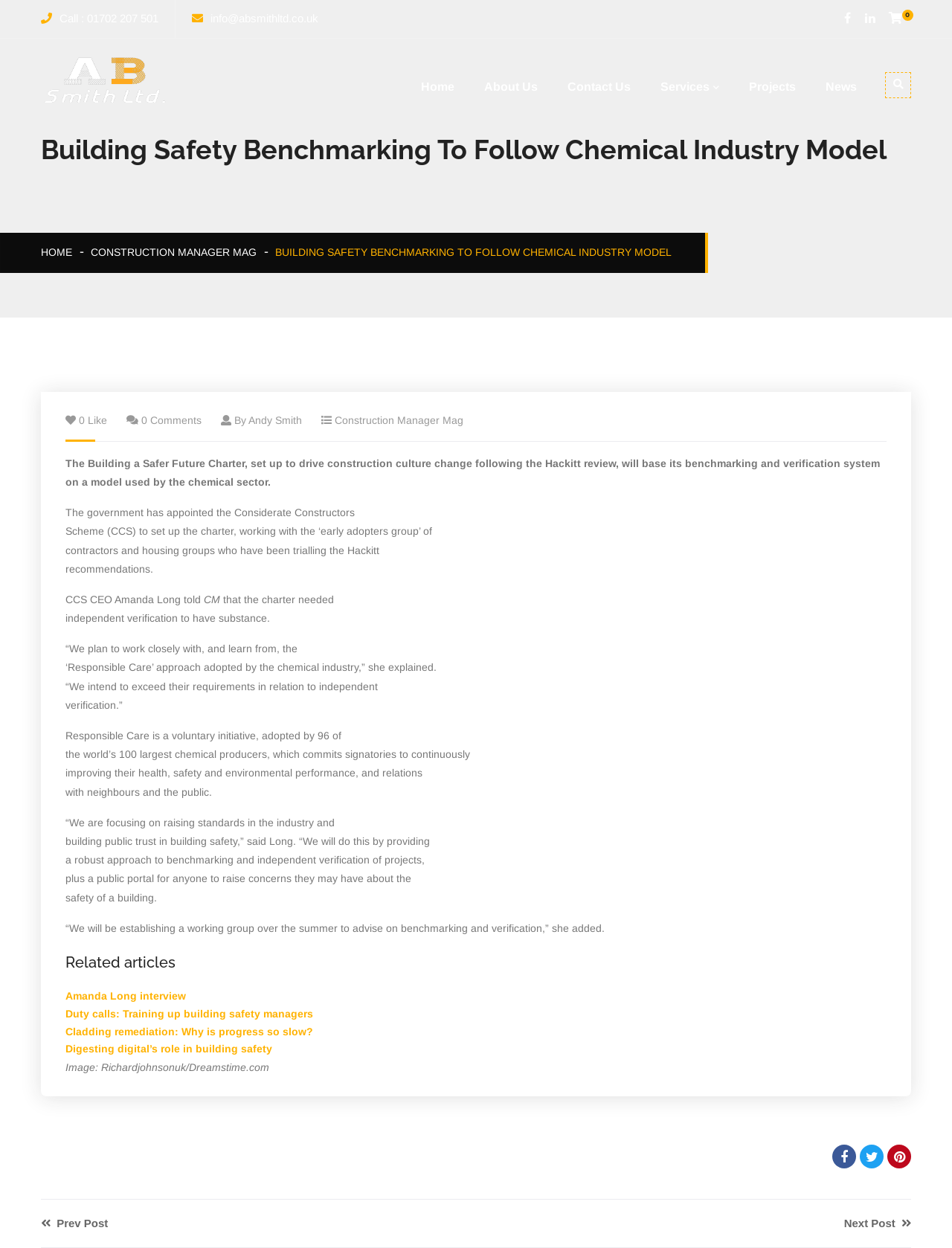What is the name of the CEO of CCS?
Could you give a comprehensive explanation in response to this question?

I found the name of the CEO by reading the article content, specifically the sentence 'CCS CEO Amanda Long told...'.